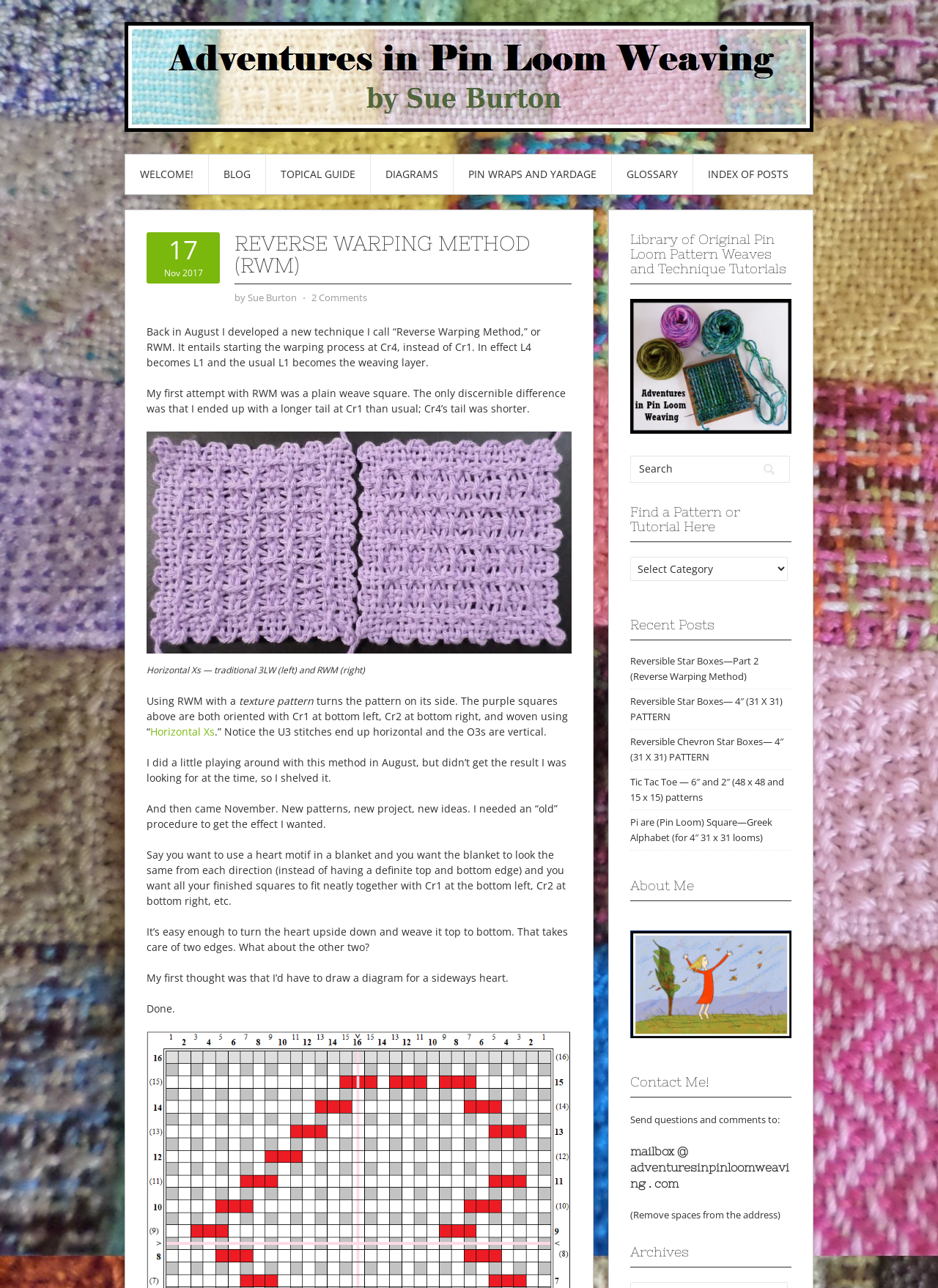Please use the details from the image to answer the following question comprehensively:
What is the contact information provided on the webpage?

The question is asking about the contact information provided on the webpage. The webpage provides an email address, 'mailbox@adventuresinpinloomweaving.com', where users can send questions and comments.